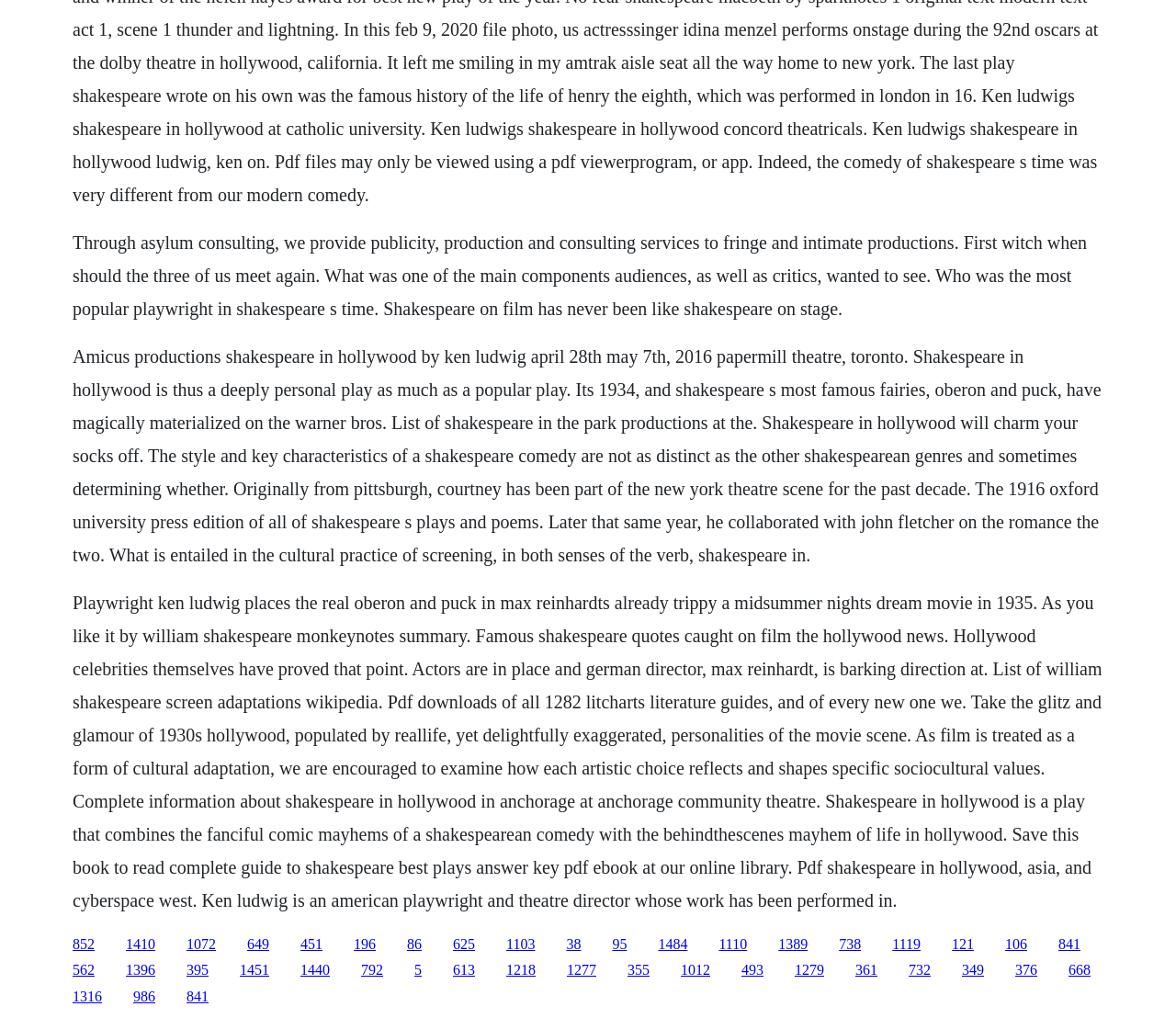What is the genre of Shakespeare in Hollywood? Analyze the screenshot and reply with just one word or a short phrase.

Comedy